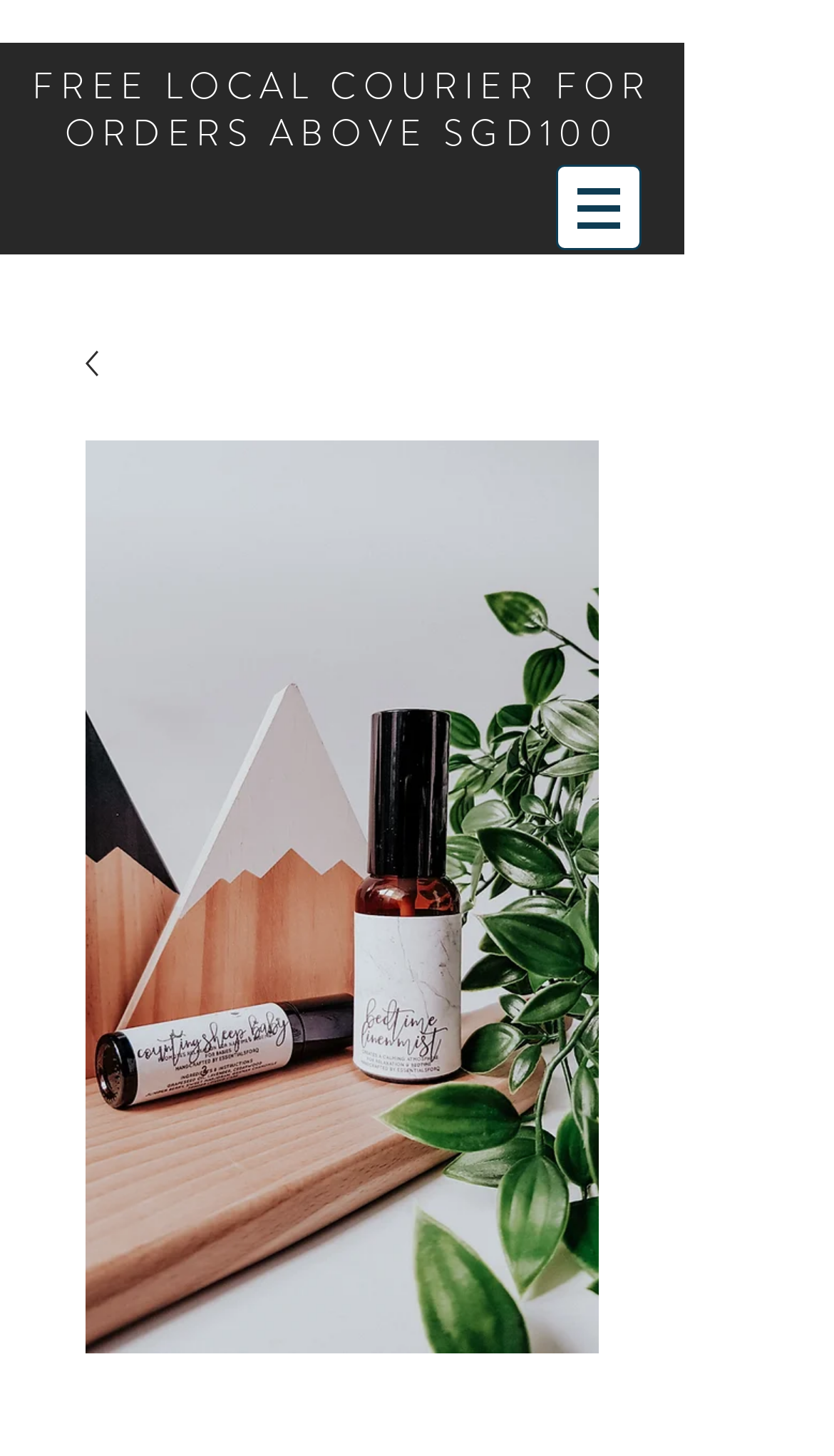Bounding box coordinates are given in the format (top-left x, top-left y, bottom-right x, bottom-right y). All values should be floating point numbers between 0 and 1. Provide the bounding box coordinate for the UI element described as: EFQ

[0.289, 0.106, 0.532, 0.182]